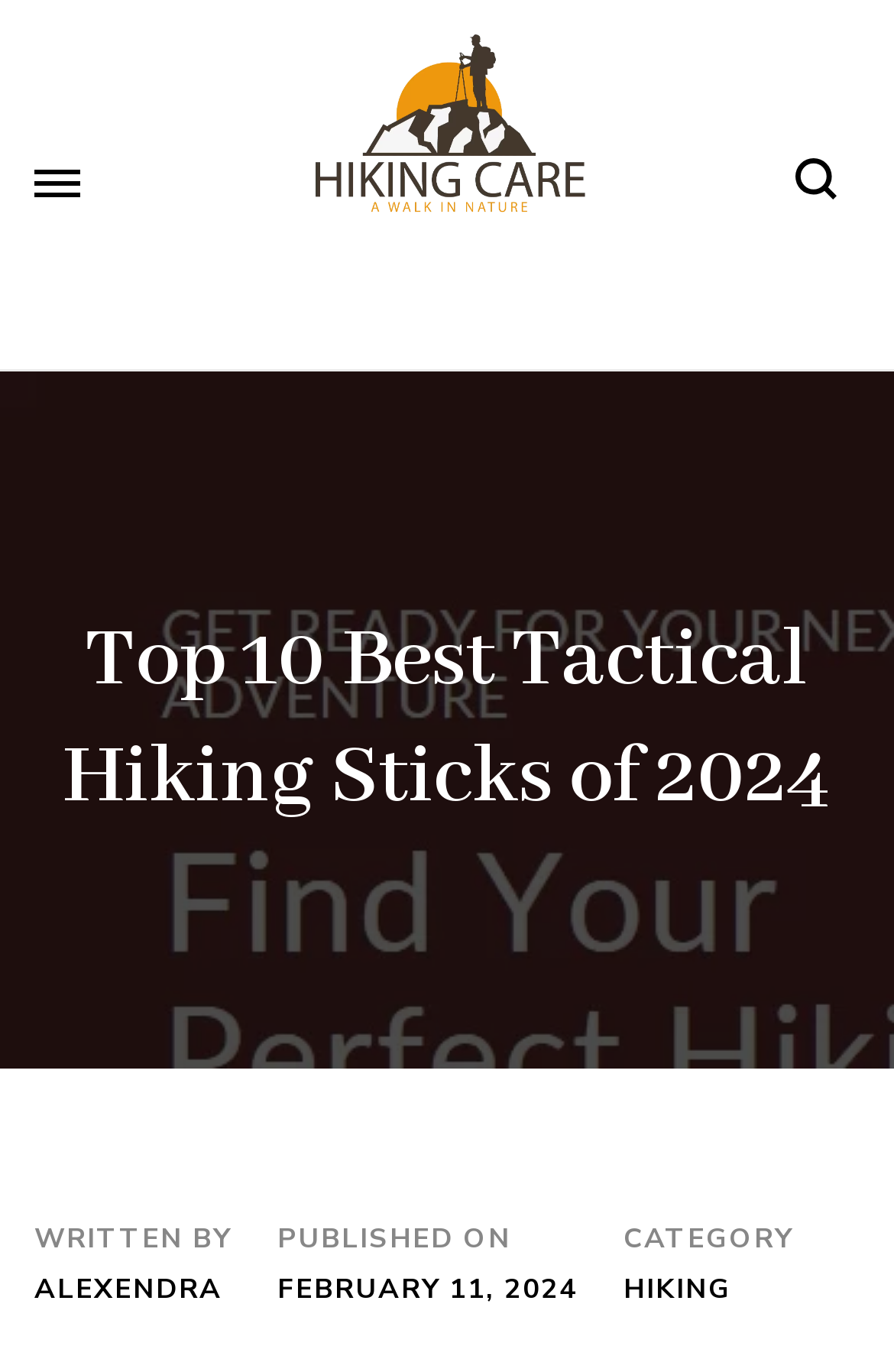For the element described, predict the bounding box coordinates as (top-left x, top-left y, bottom-right x, bottom-right y). All values should be between 0 and 1. Element description: February 11, 2024February 11, 2024

[0.31, 0.922, 0.646, 0.958]